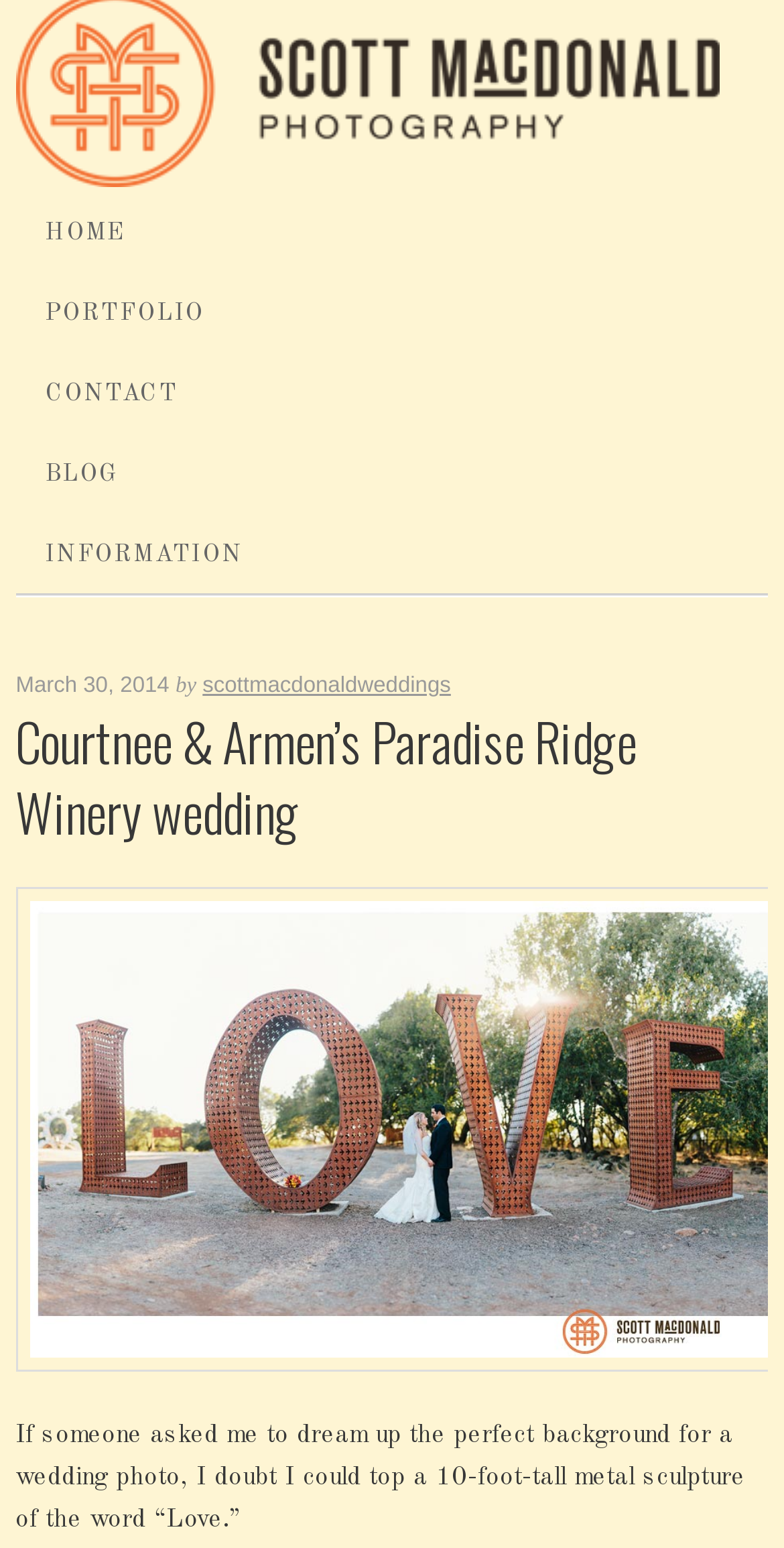Give a one-word or one-phrase response to the question:
What is unique about the wedding photo background?

10-foot-tall metal sculpture of the word 'Love'